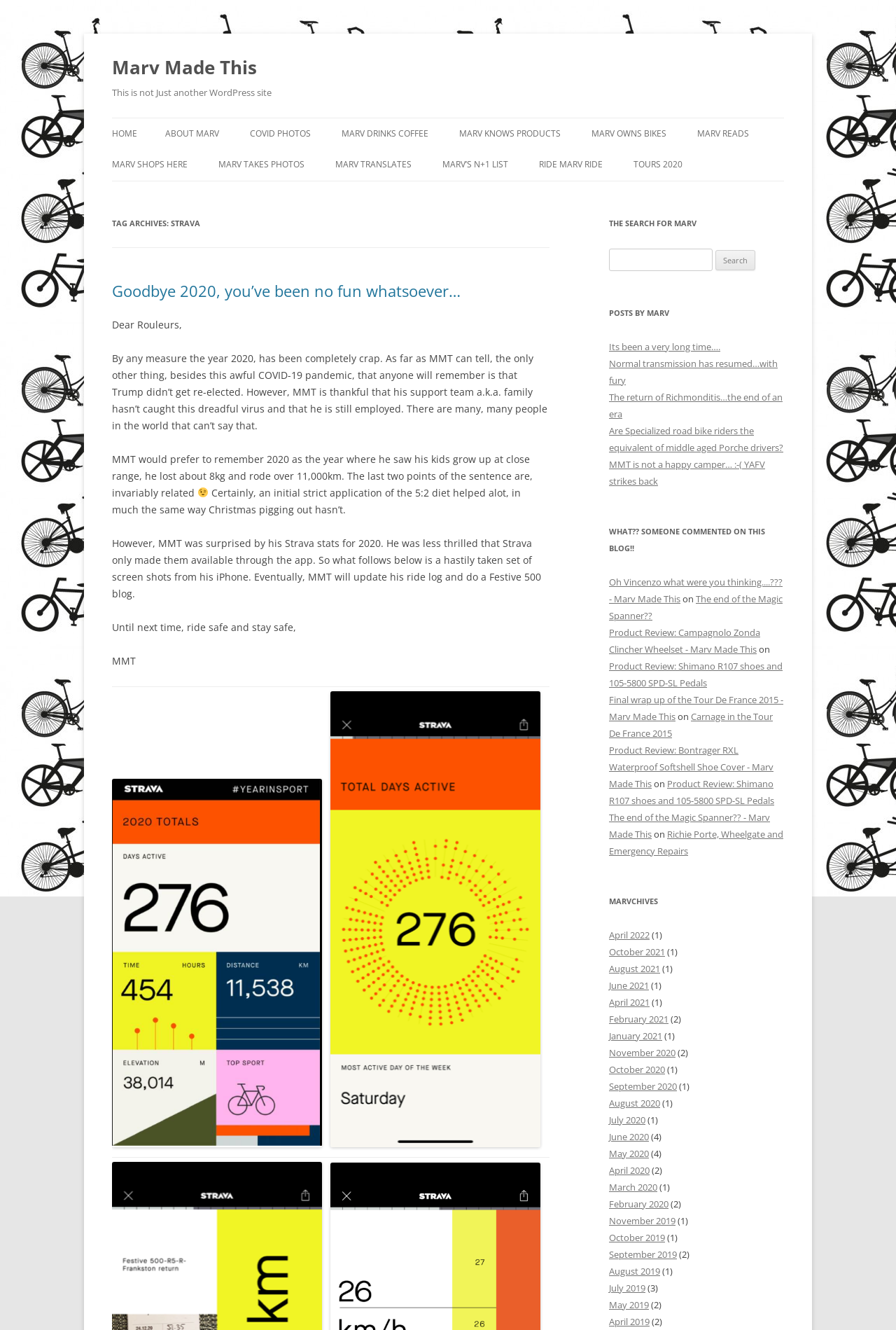Give a detailed overview of the webpage's appearance and contents.

The webpage is titled "Strava Archives - Marv Made This" and has a heading that reads "Marv Made This" at the top left corner. Below this, there is a heading that says "This is not Just another WordPress site". 

On the top right corner, there is a link to "Skip to content". The main navigation menu is located below, with links to "HOME", "ABOUT MARV", "COVID PHOTOS", and several other pages related to Marv's interests, such as biking and coffee.

The main content of the page is divided into several sections. The first section has a heading that says "TAG ARCHIVES: STRAVA" and contains a subheading that reads "Goodbye 2020, you’ve been no fun whatsoever…". Below this, there is a block of text that discusses the author's reflections on the year 2020, including the COVID-19 pandemic and their personal achievements, such as losing weight and riding over 11,000km. The text also includes a few sentences about the author's Strava stats for 2020.

To the right of this section, there is a search bar with a heading that says "THE SEARCH FOR MARV". Below this, there is a section titled "POSTS BY MARV" that lists several links to blog posts, including "Its been a very long time…", "Normal transmission has resumed…with fury", and several others.

Further down the page, there is a section titled "WHAT?? SOMEONE COMMENTED ON THIS BLOG!!" that lists several links to blog posts, including "Oh Vincenzo what were you thinking....???", "The end of the Magic Spanner??", and several others.

Finally, there is a section titled "MARVCHIVES" that lists links to archived blog posts from various months, including April 2022, October 2021, and several others.